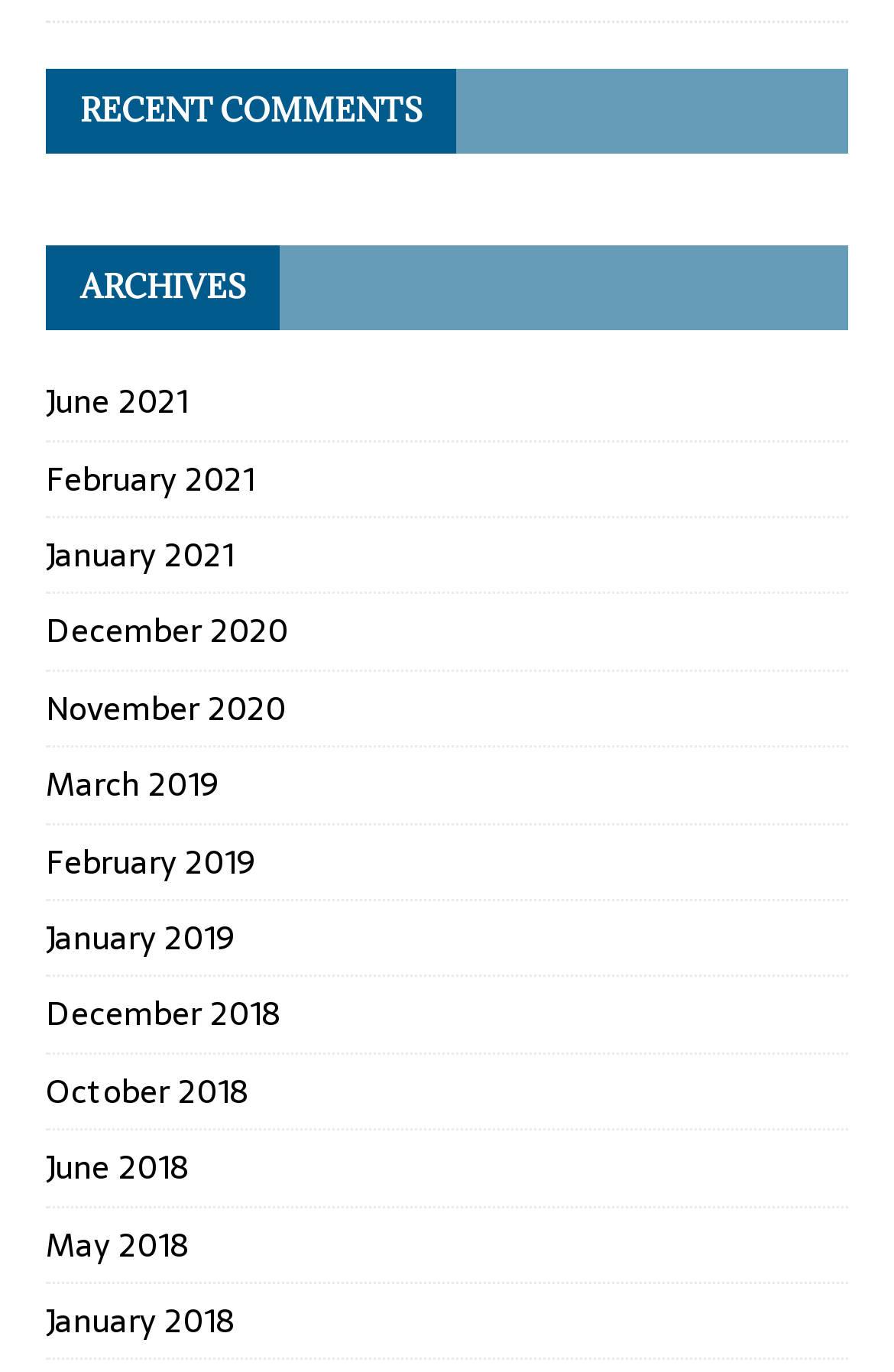How many comments are there?
Refer to the image and provide a detailed answer to the question.

The webpage has a heading 'RECENT COMMENTS', but it does not provide the number of comments. Therefore, I cannot determine the exact number of comments.